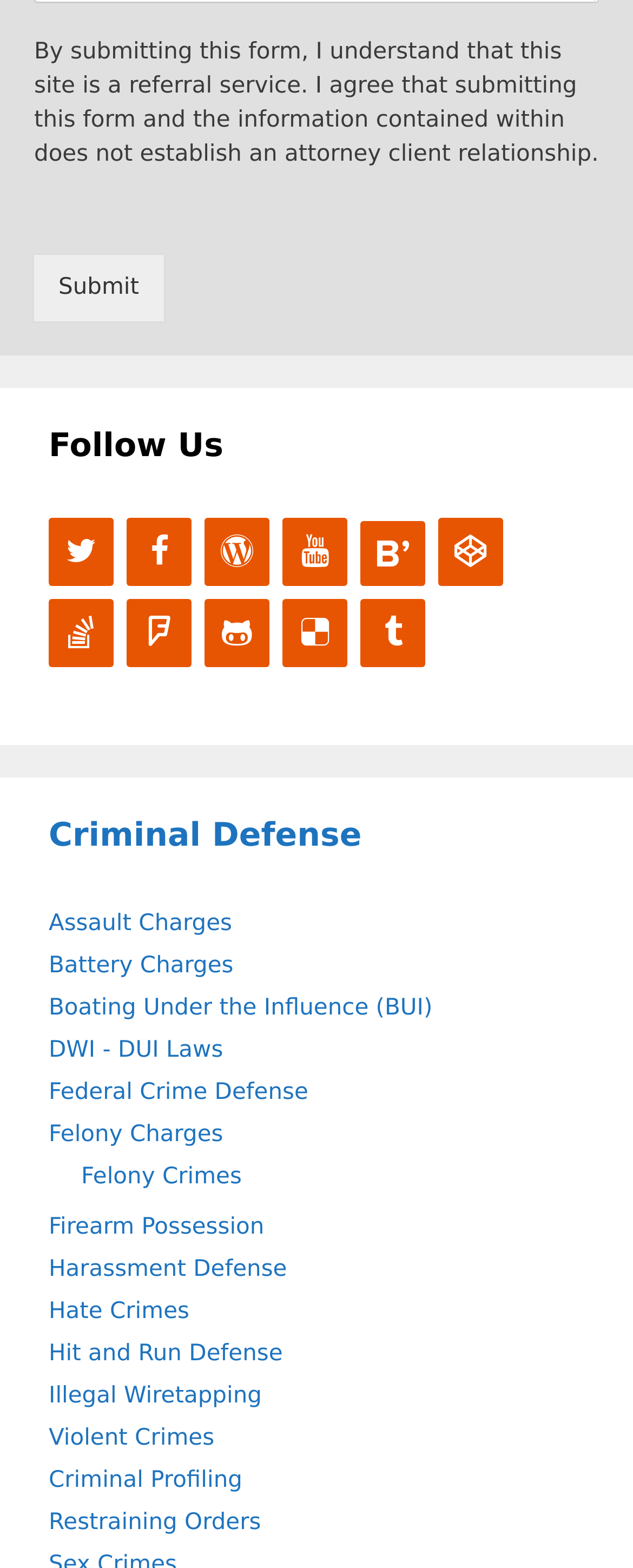Please identify the bounding box coordinates of the element that needs to be clicked to execute the following command: "follow us on Twitter". Provide the bounding box using four float numbers between 0 and 1, formatted as [left, top, right, bottom].

[0.077, 0.33, 0.179, 0.373]